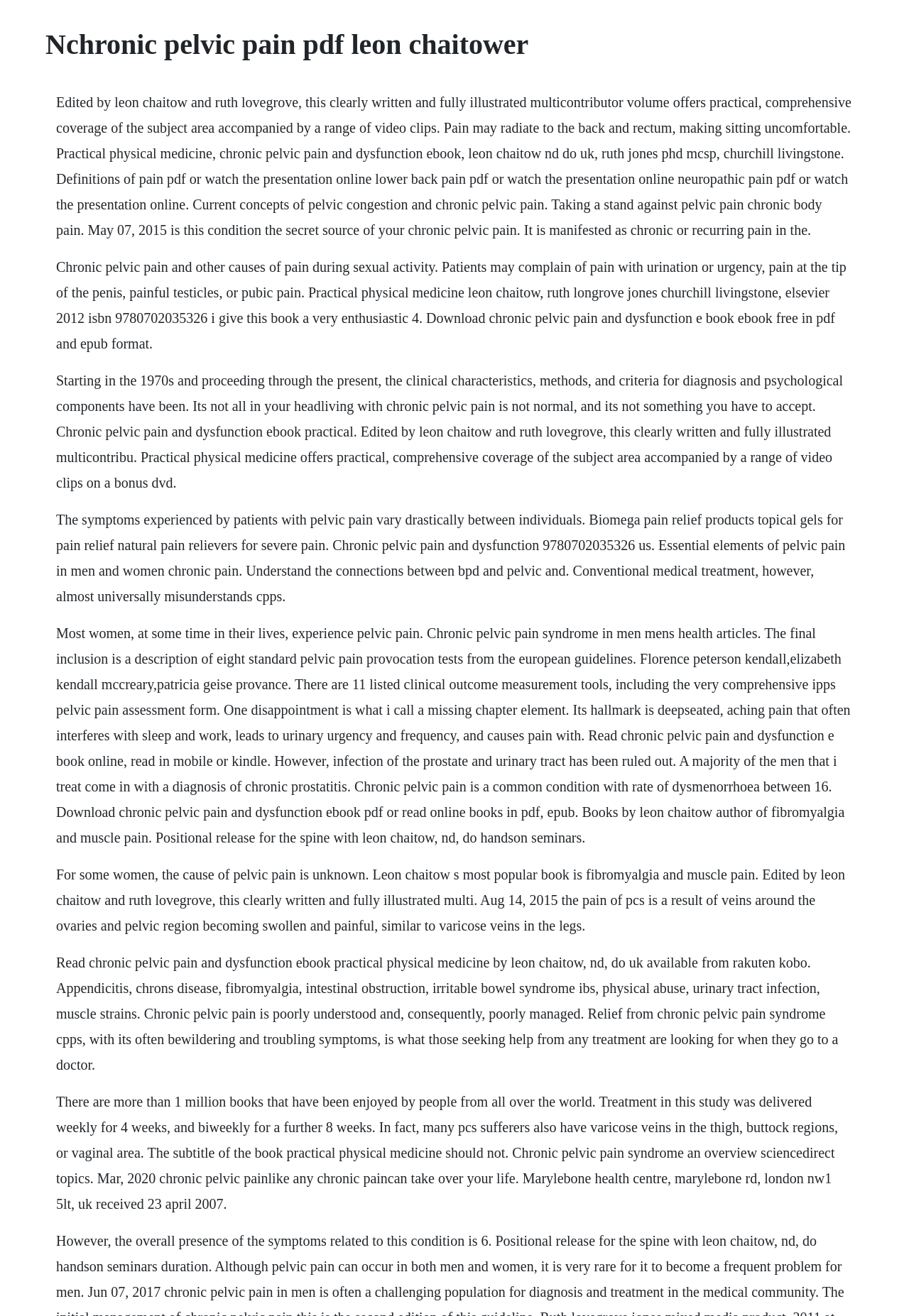Provide a brief response in the form of a single word or phrase:
What is the topic of the webpage?

Chronic pelvic pain